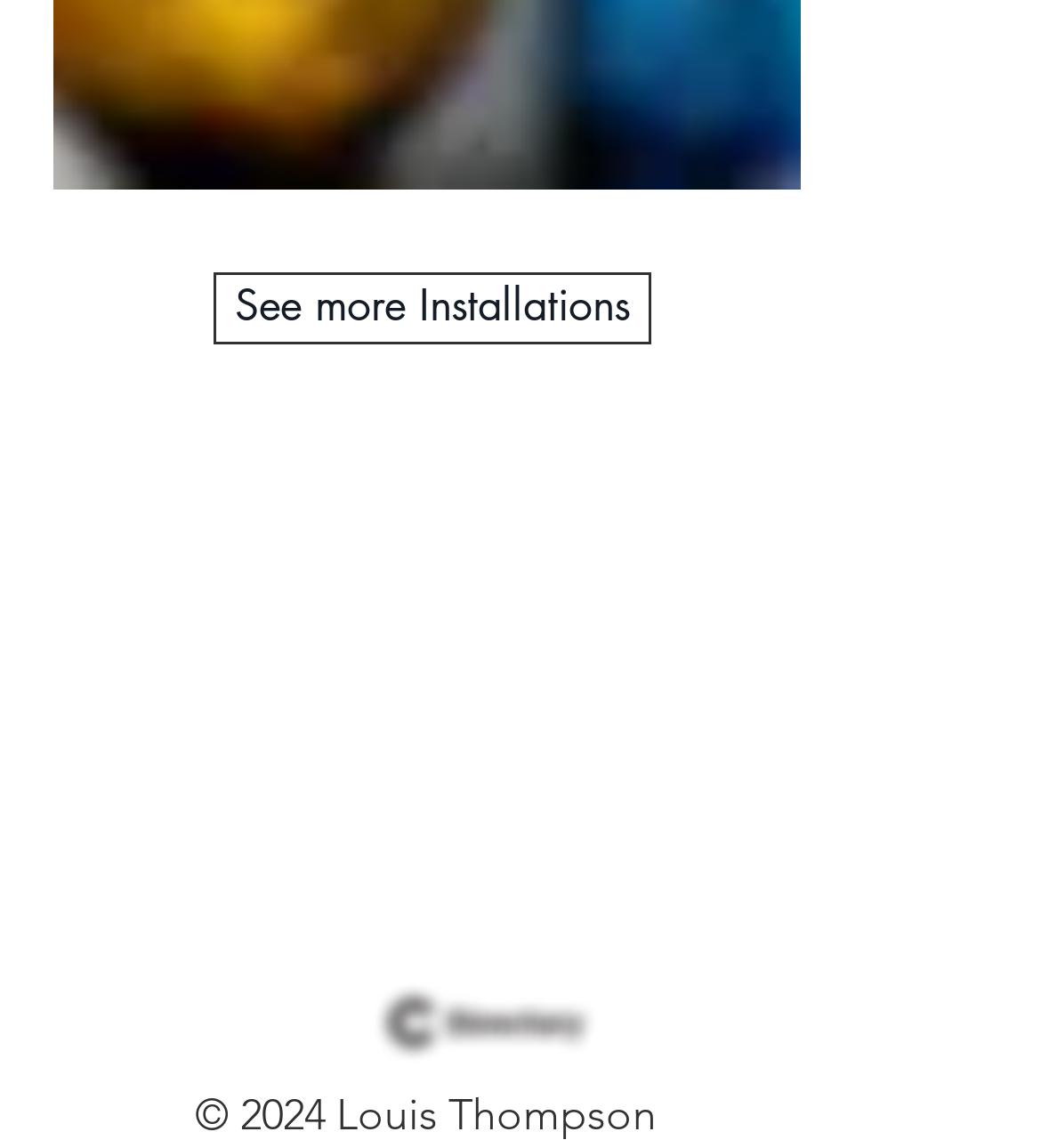Answer the question with a brief word or phrase:
What is the text above the social bar?

© 2024 Louis Thompson